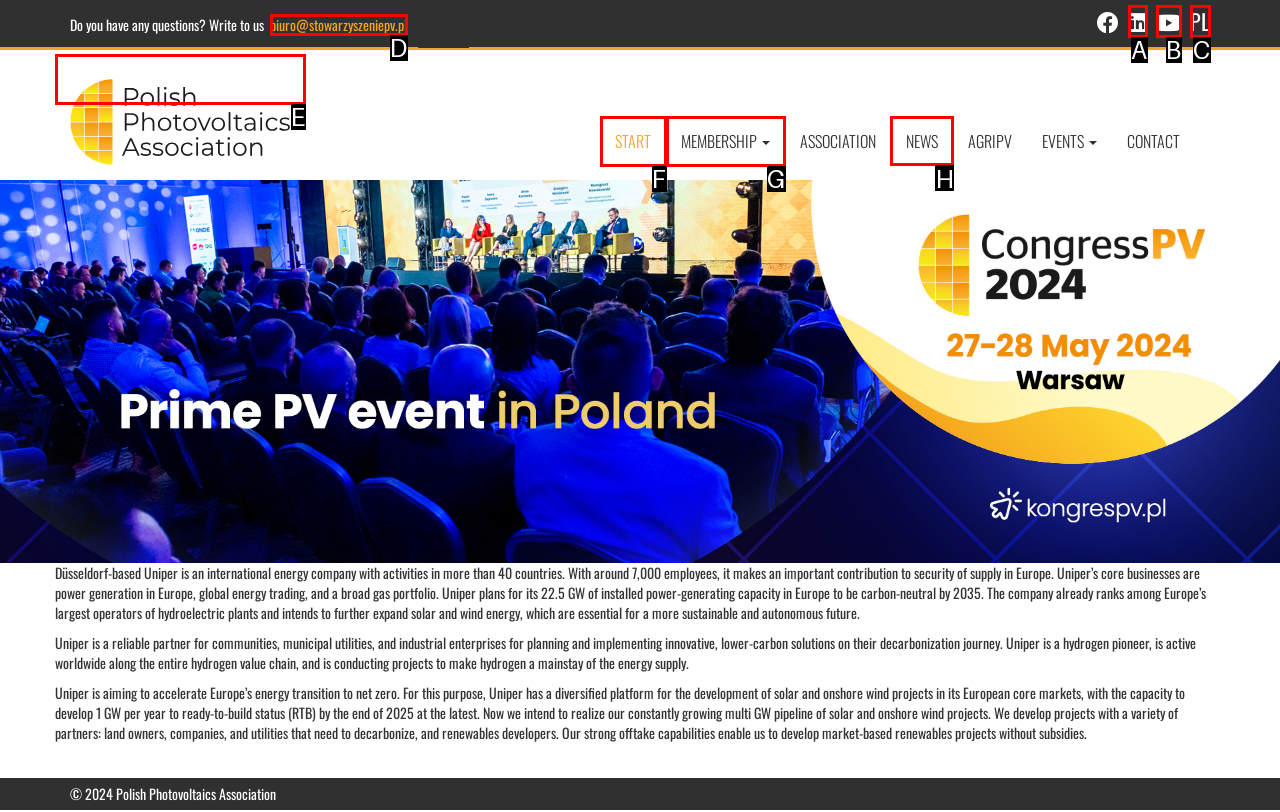Based on the choices marked in the screenshot, which letter represents the correct UI element to perform the task: Check NEWS?

H